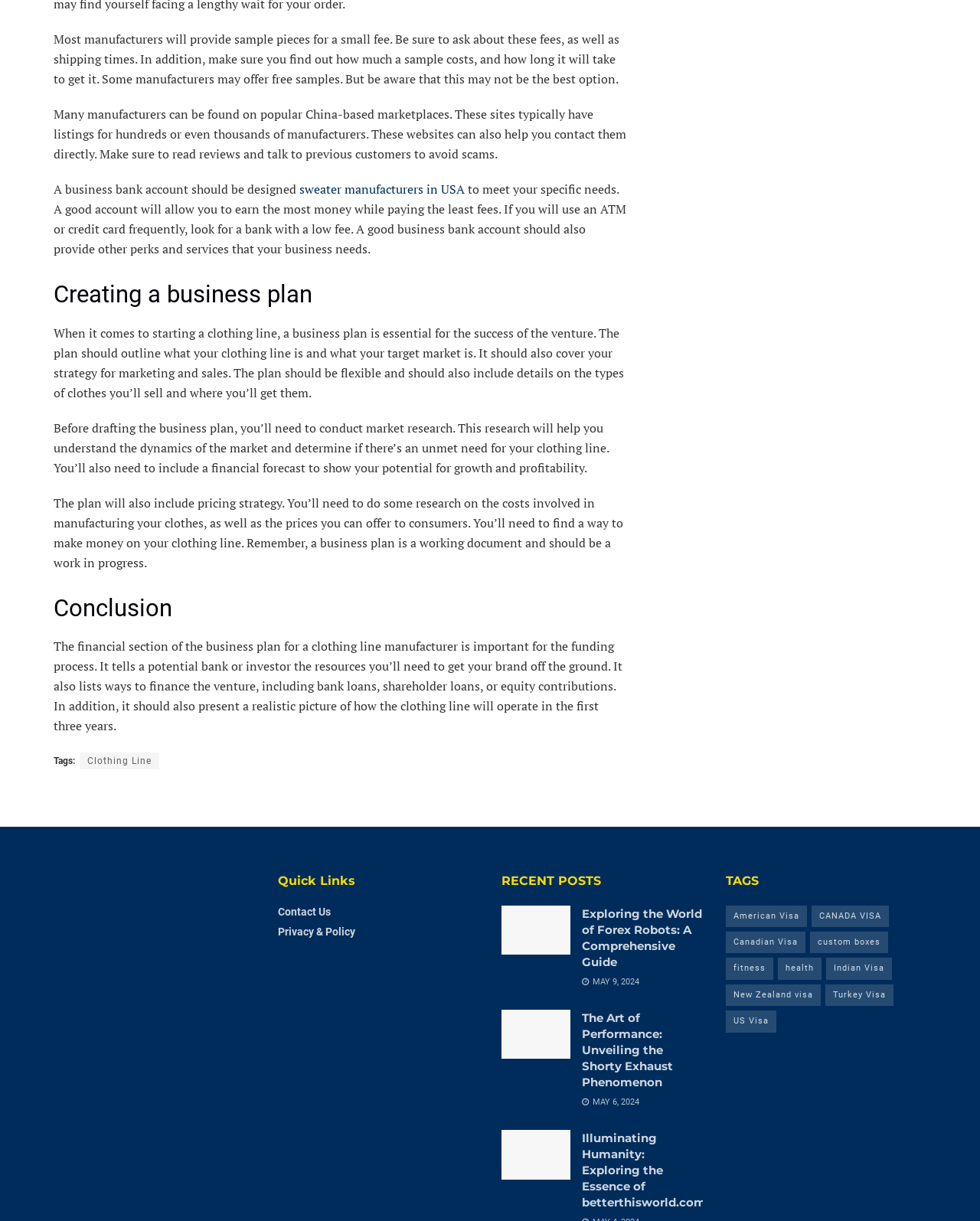Please specify the bounding box coordinates of the clickable section necessary to execute the following command: "Explore 'Clothing Line'".

[0.081, 0.616, 0.162, 0.63]